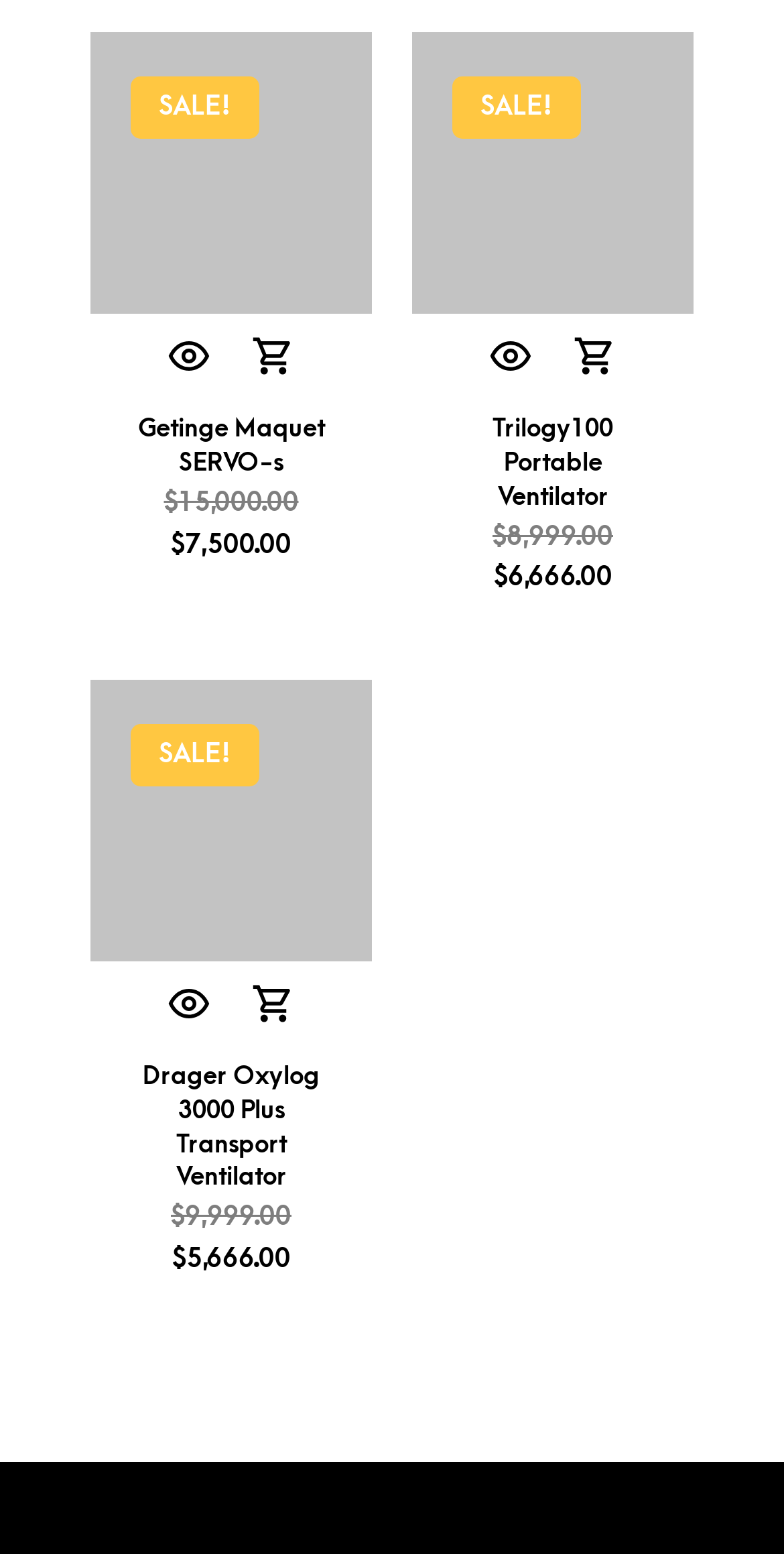Please examine the image and answer the question with a detailed explanation:
What is the function of the buttons with no text?

The buttons with no text have an image of a cart, and they are located next to the 'Add to cart' links, suggesting that they are used to add the corresponding products to the cart.